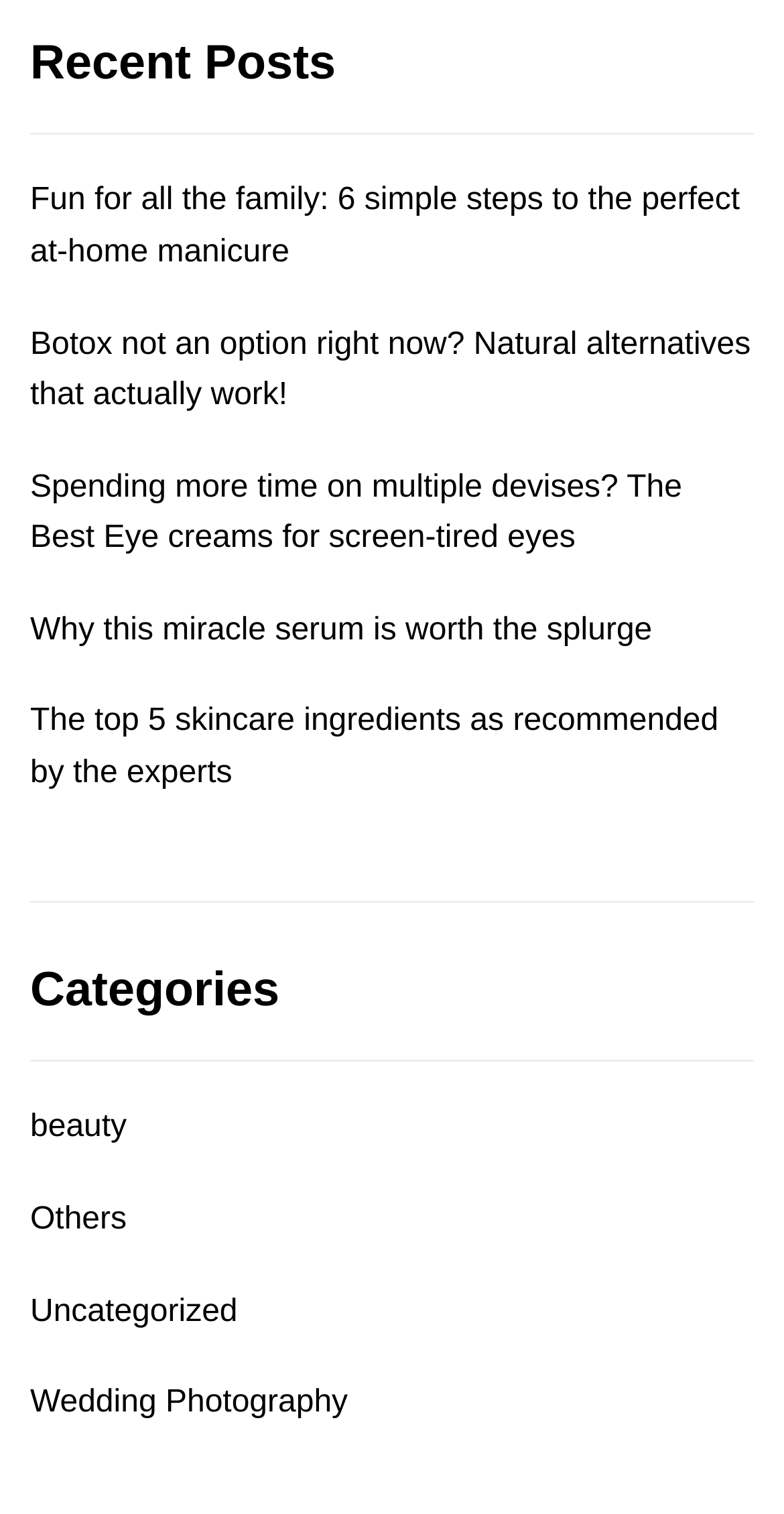Identify the bounding box coordinates for the UI element described as follows: Uncategorized. Use the format (top-left x, top-left y, bottom-right x, bottom-right y) and ensure all values are floating point numbers between 0 and 1.

[0.038, 0.849, 0.303, 0.883]